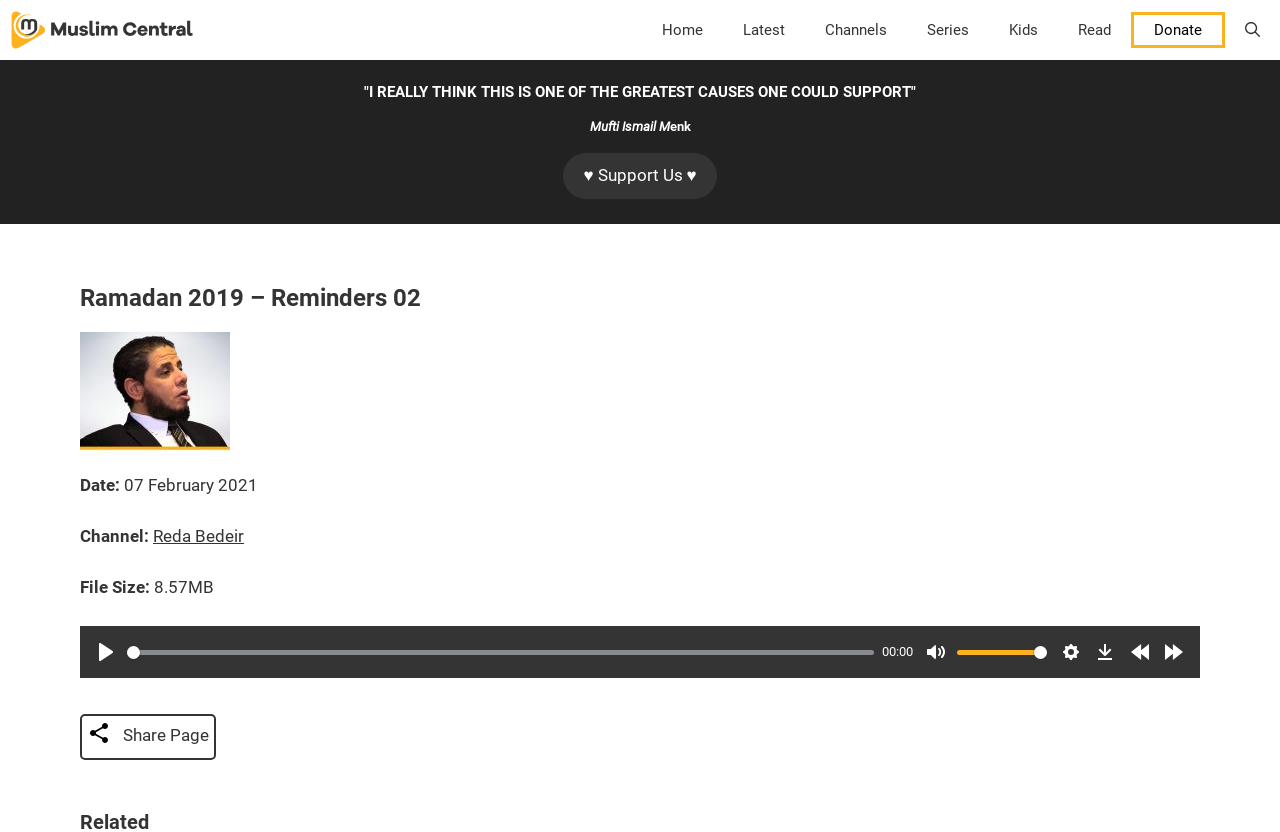Please specify the bounding box coordinates of the area that should be clicked to accomplish the following instruction: "Open the search bar". The coordinates should consist of four float numbers between 0 and 1, i.e., [left, top, right, bottom].

[0.957, 0.0, 1.0, 0.072]